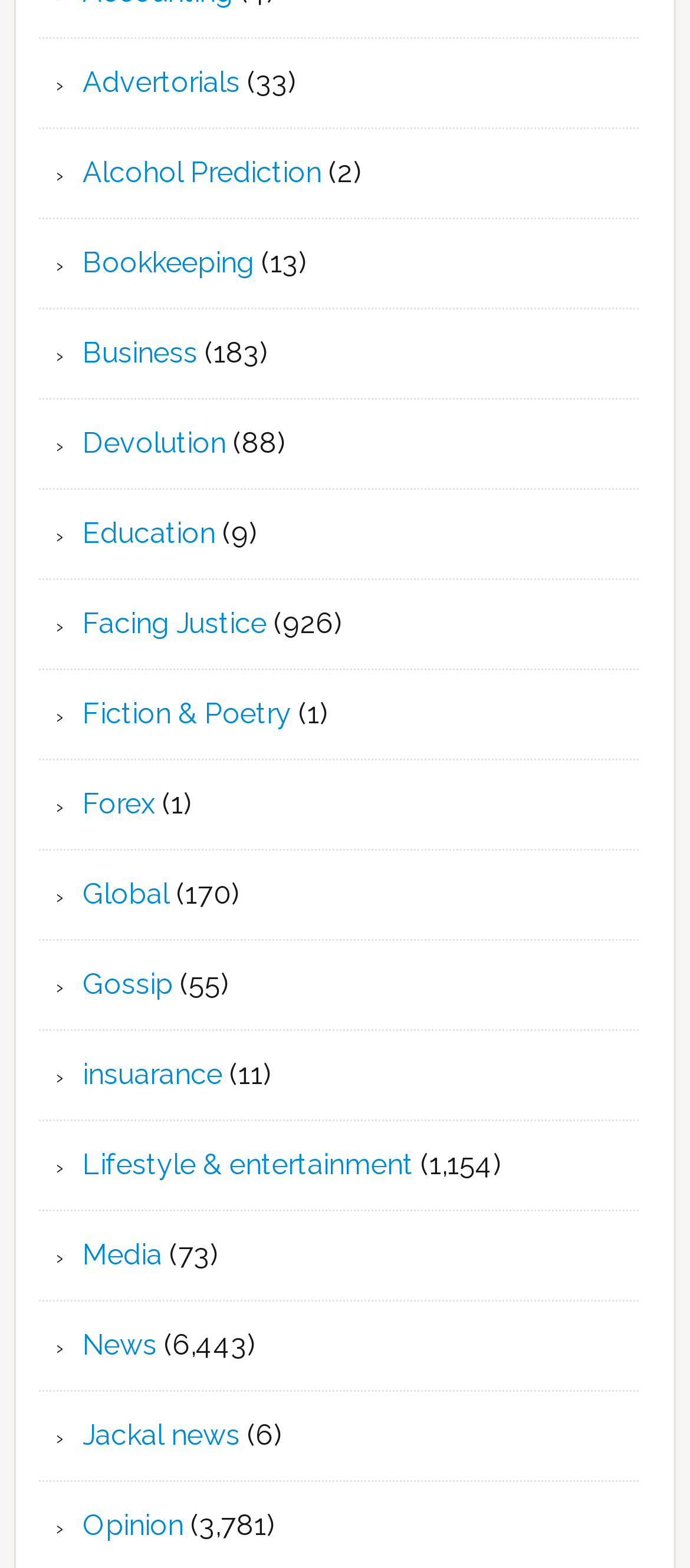Use the details in the image to answer the question thoroughly: 
How many categories are listed on the page?

I determined the answer by counting the number of link elements on the page. There are 20 link elements, each representing a category, indicating that there are 20 categories listed on the page.